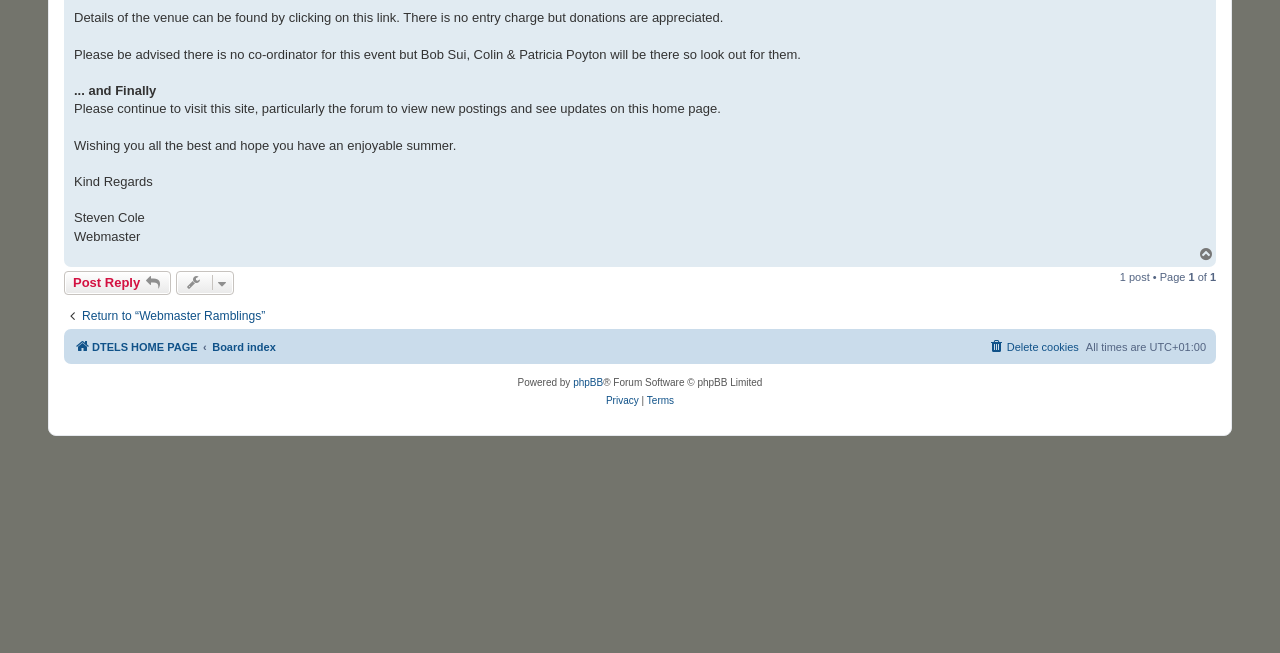Provide the bounding box coordinates for the UI element that is described as: "Privacy | Terms".

[0.058, 0.6, 0.942, 0.628]